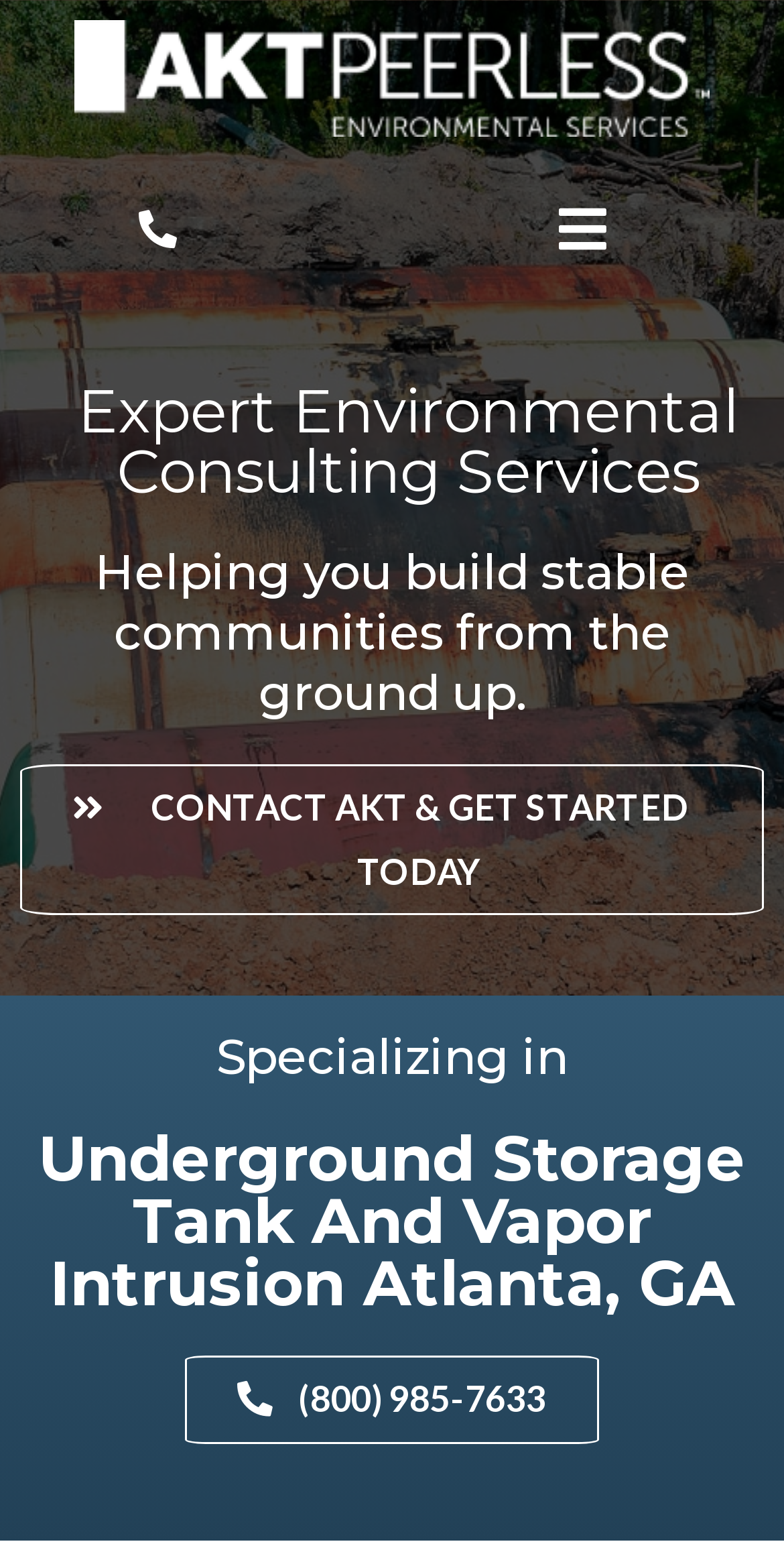How many links are there in the top section?
Please respond to the question with a detailed and well-explained answer.

I found the number of links by looking at the link elements located at the top of the page, including the logo link, and two other links with no text. There are three links in total.